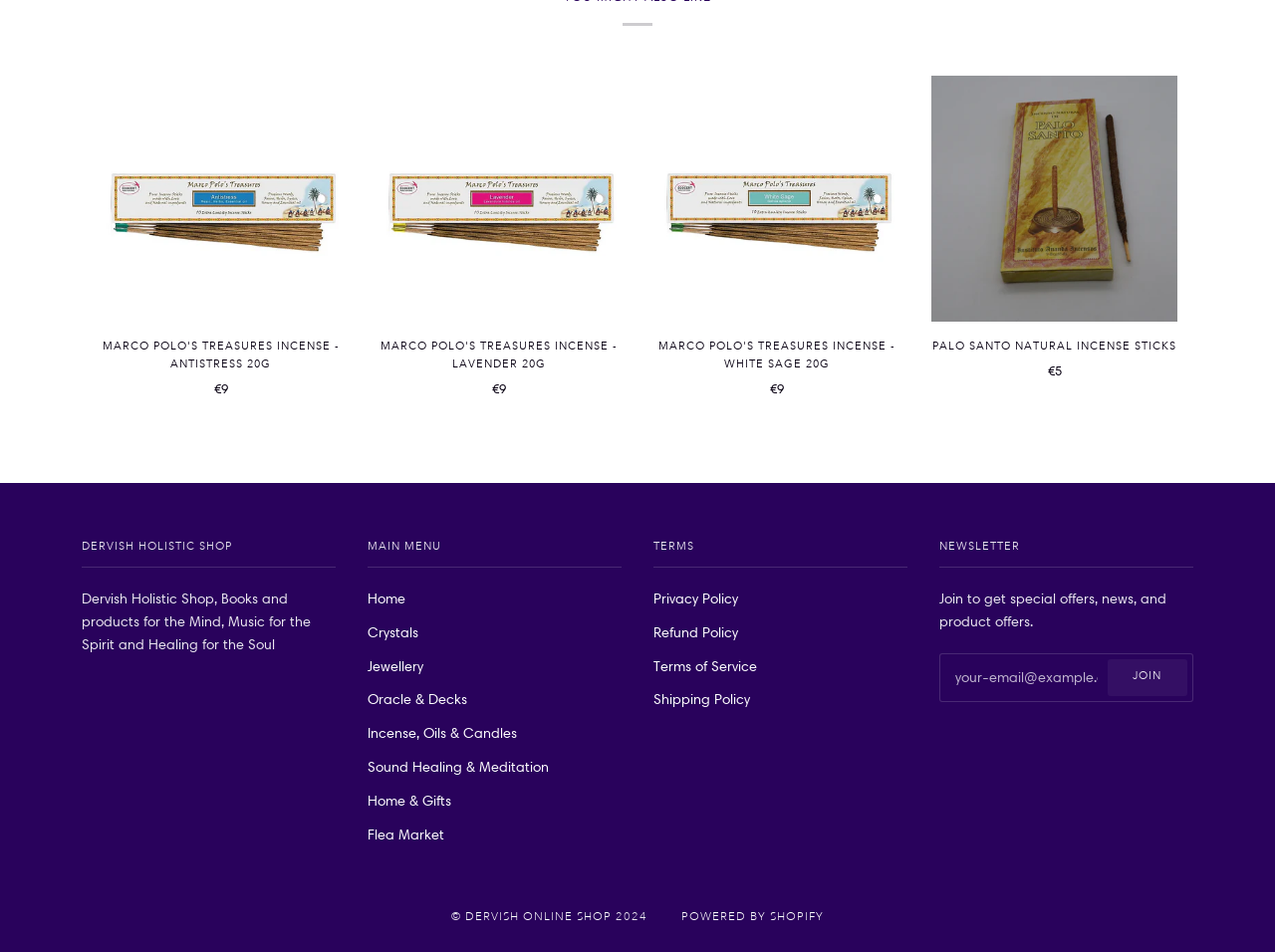Refer to the element description Refund Policy and identify the corresponding bounding box in the screenshot. Format the coordinates as (top-left x, top-left y, bottom-right x, bottom-right y) with values in the range of 0 to 1.

[0.512, 0.654, 0.579, 0.673]